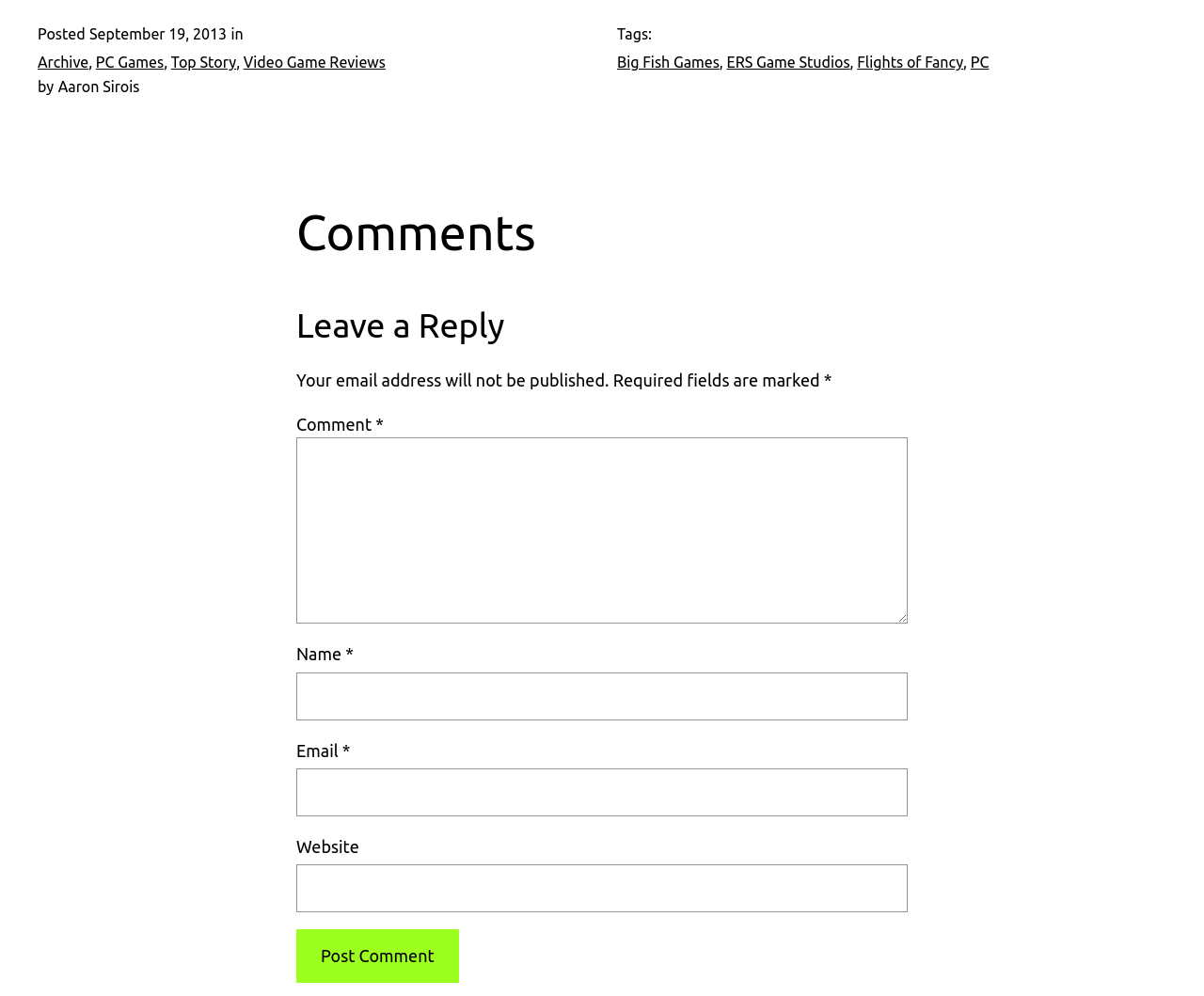Please identify the bounding box coordinates of the element I should click to complete this instruction: 'Enter your name in the 'Name' field'. The coordinates should be given as four float numbers between 0 and 1, like this: [left, top, right, bottom].

[0.246, 0.675, 0.754, 0.723]